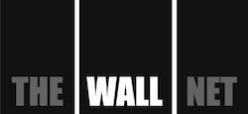Create a vivid and detailed description of the image.

The image features the logo of "The Wall Net," prominently displayed on a simple black background. The word "THE" is placed in the top left, "WALL" is emphasized in a bold, larger font in the center, and "NET" is situated to the bottom right in a lighter shade, creating a visual balance. This design signifies the initiative's focus on preserving the history and significance of the Berlin Wall and its impact around the world.